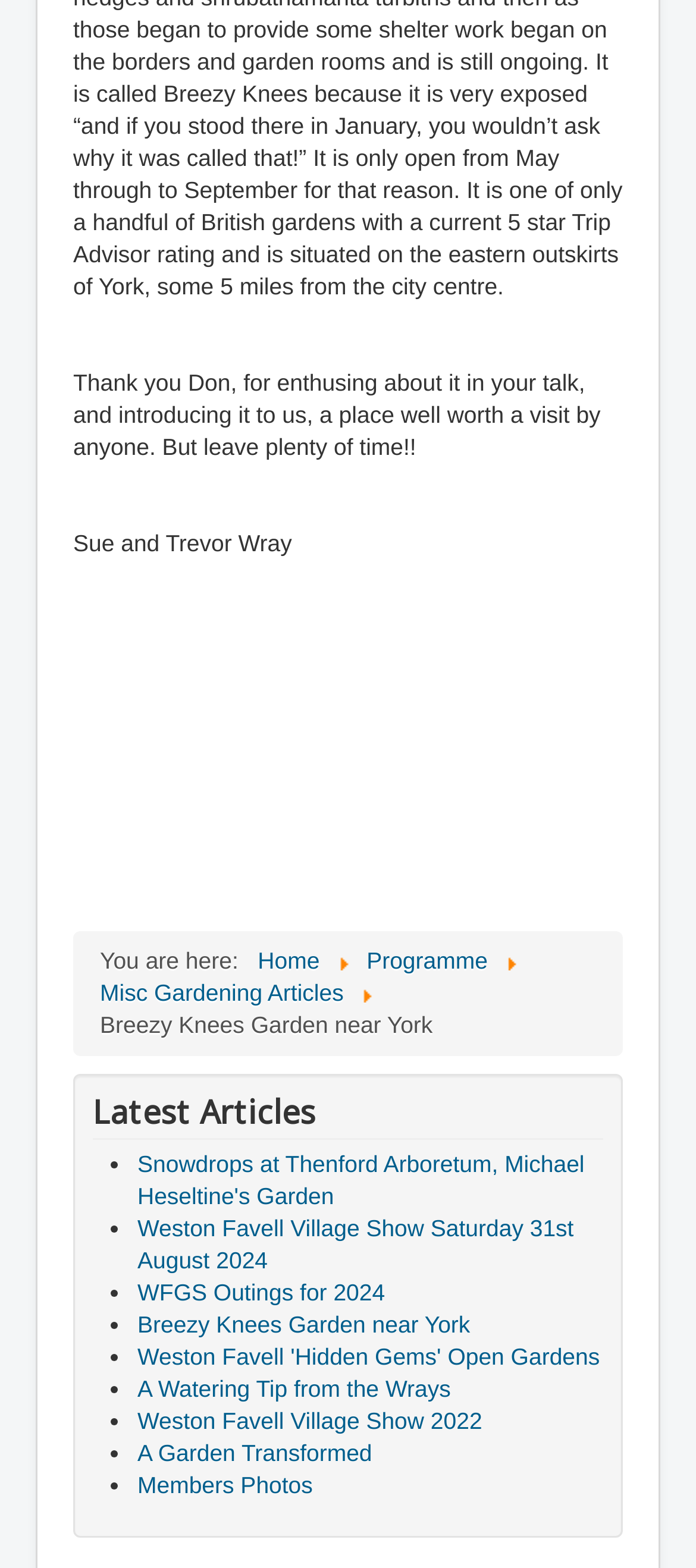Please specify the bounding box coordinates in the format (top-left x, top-left y, bottom-right x, bottom-right y), with all values as floating point numbers between 0 and 1. Identify the bounding box of the UI element described by: Breezy Knees Garden near York

[0.197, 0.836, 0.676, 0.853]